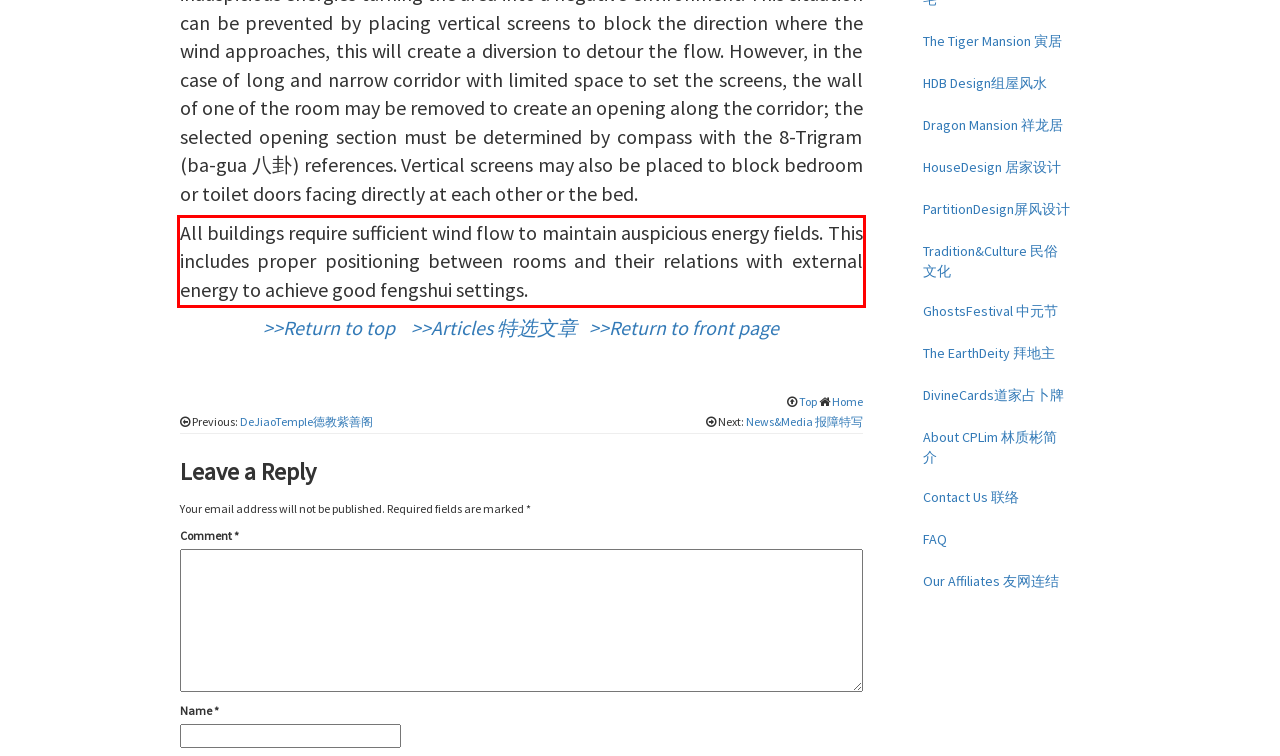Examine the webpage screenshot and use OCR to obtain the text inside the red bounding box.

All buildings require sufficient wind flow to maintain auspicious energy fields. This includes proper positioning between rooms and their relations with external energy to achieve good fengshui settings.